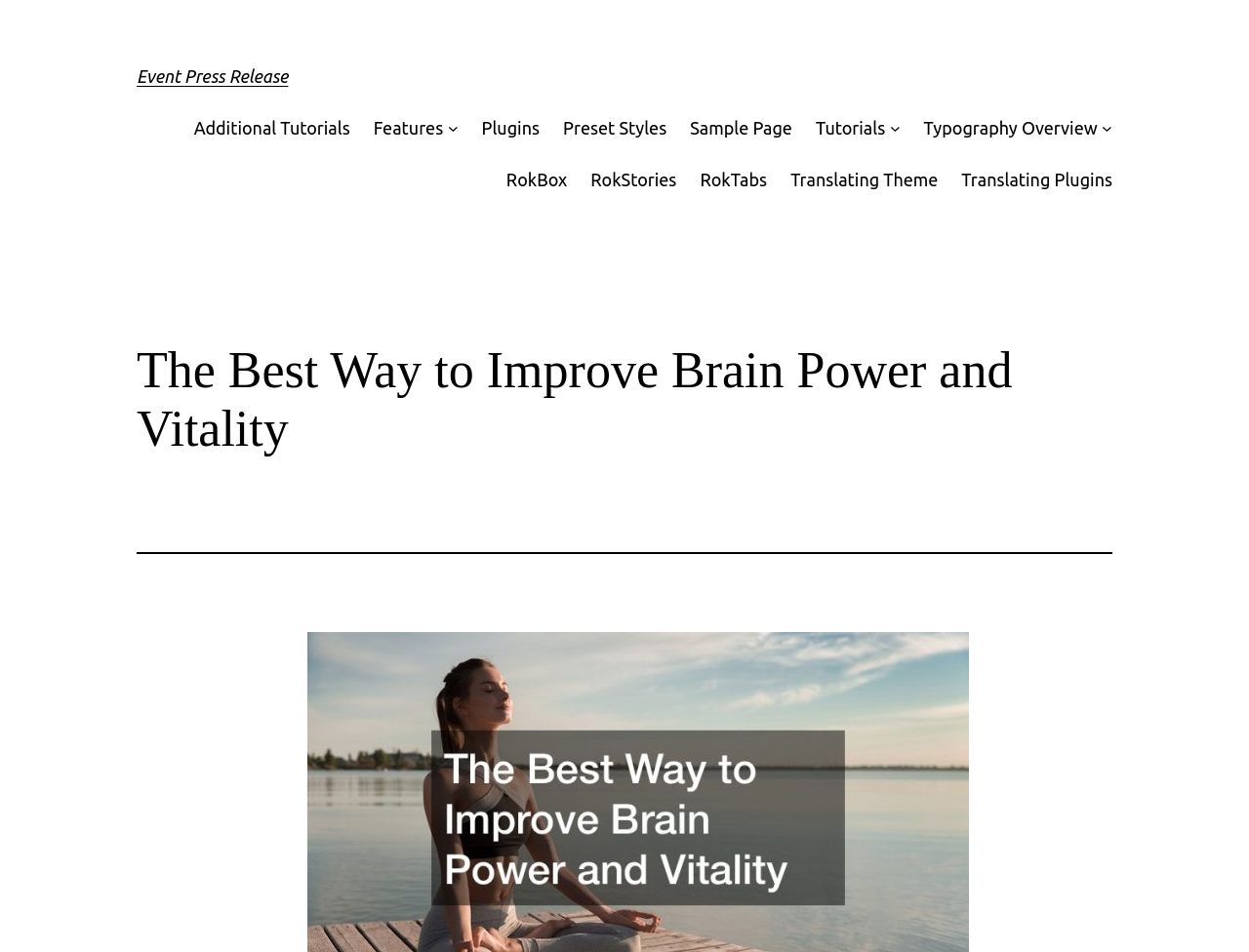Extract the bounding box coordinates of the UI element described: "Translating Plugins". Provide the coordinates in the format [left, top, right, bottom] with values ranging from 0 to 1.

[0.77, 0.174, 0.891, 0.203]